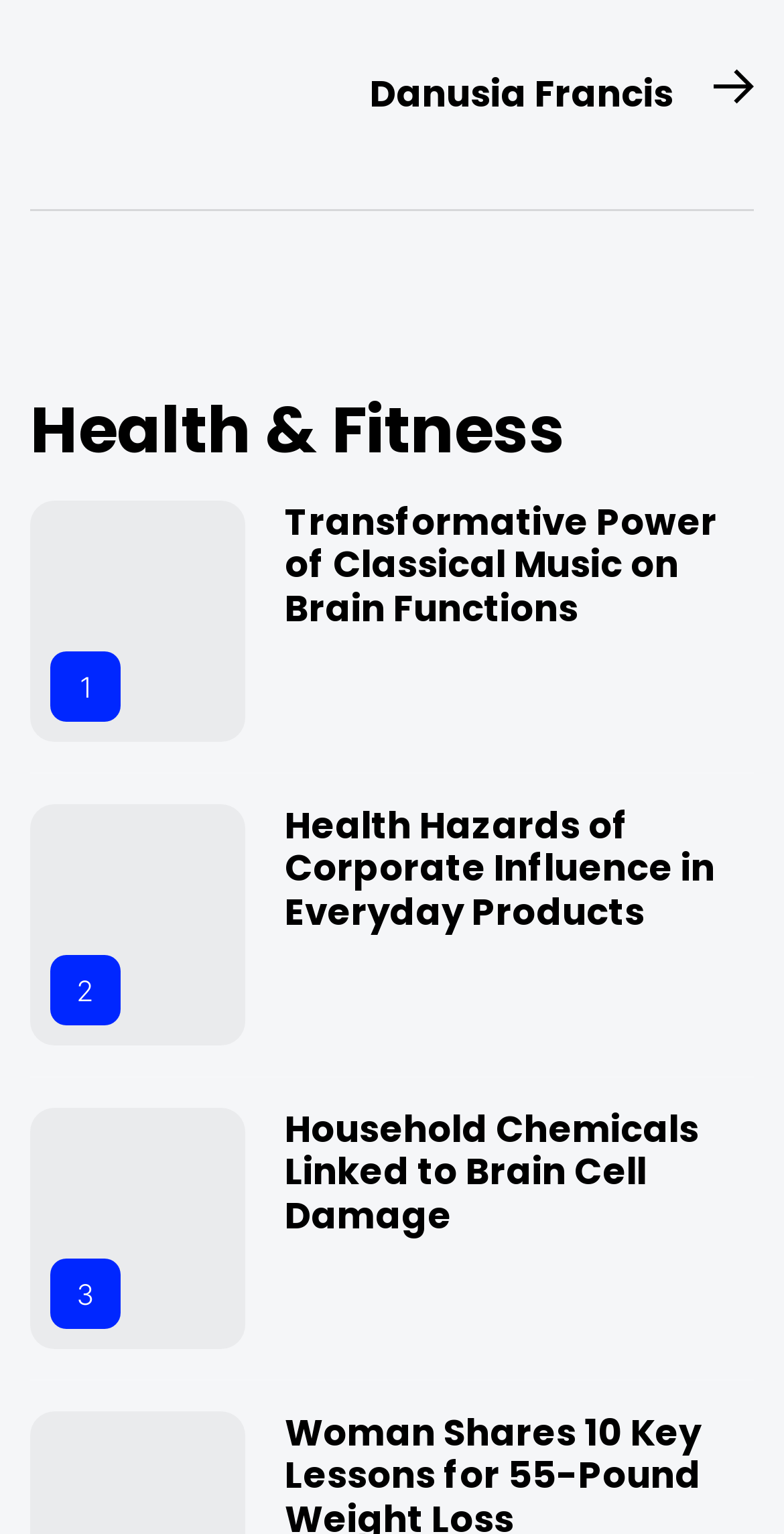Please find the bounding box coordinates of the section that needs to be clicked to achieve this instruction: "Explore Health & Fitness".

[0.038, 0.256, 0.962, 0.306]